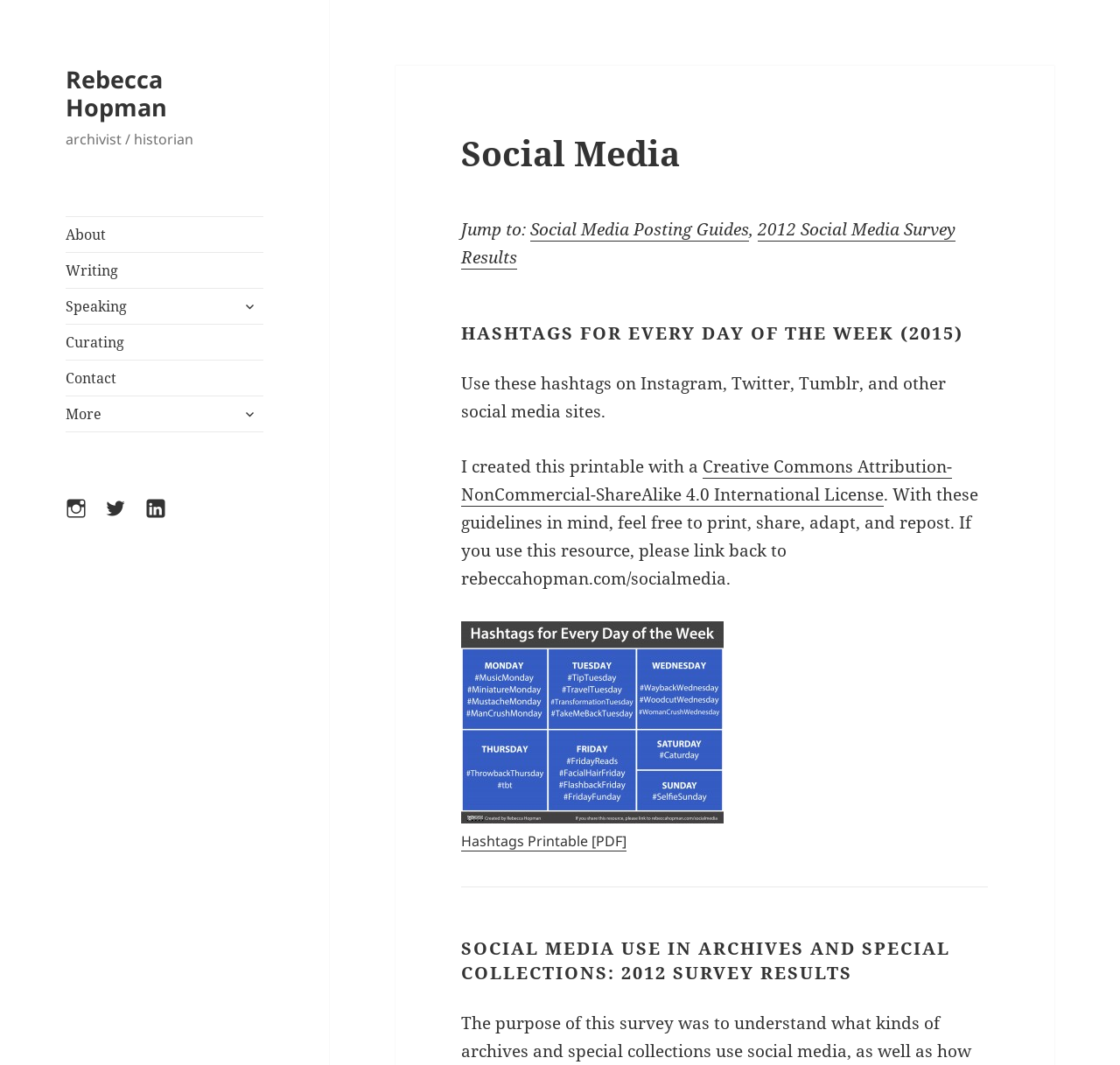What is the topic of the 2012 survey?
Refer to the image and answer the question using a single word or phrase.

social media use in archives